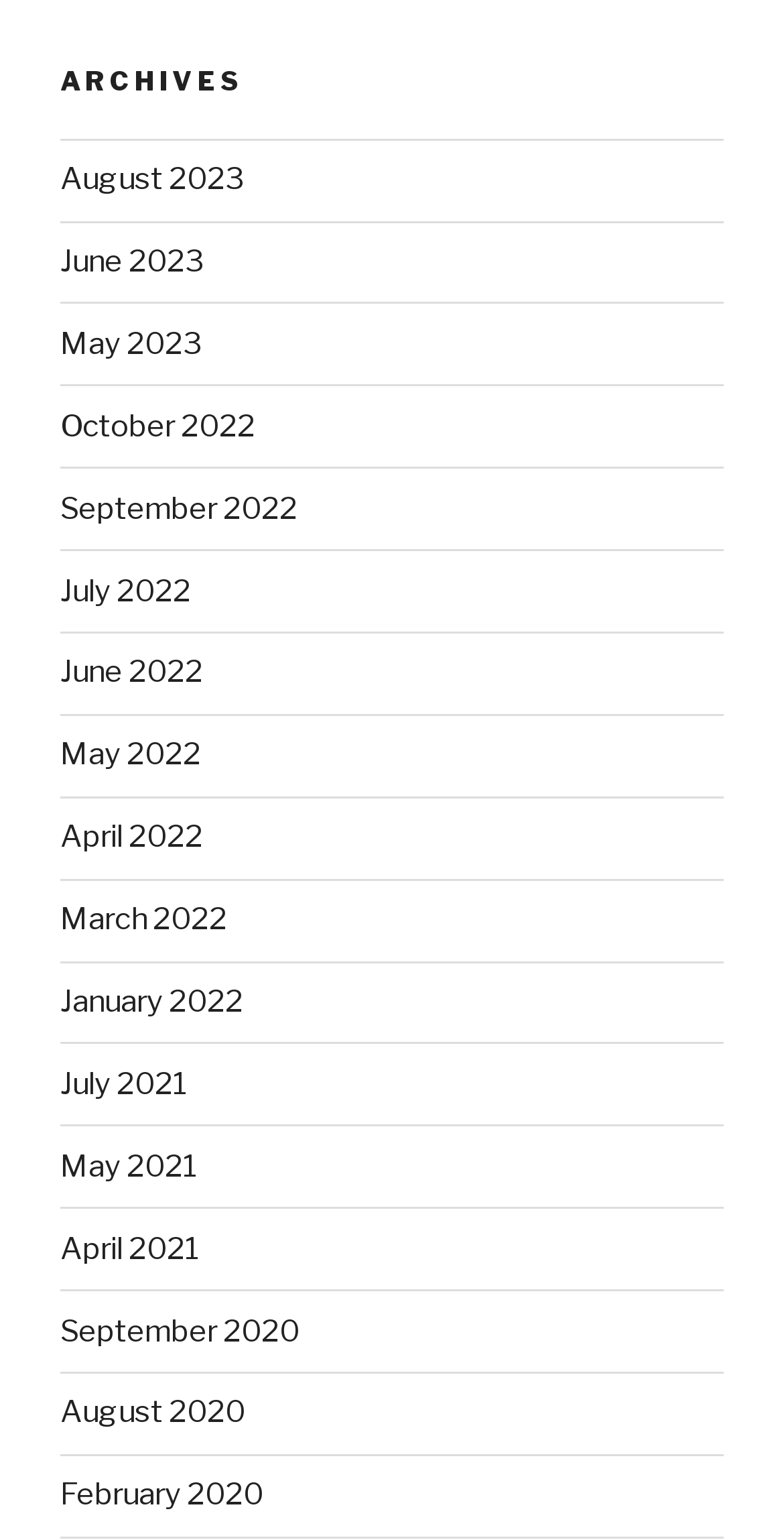Please identify the bounding box coordinates of the element that needs to be clicked to execute the following command: "view June 2022 archives". Provide the bounding box using four float numbers between 0 and 1, formatted as [left, top, right, bottom].

[0.077, 0.425, 0.259, 0.449]